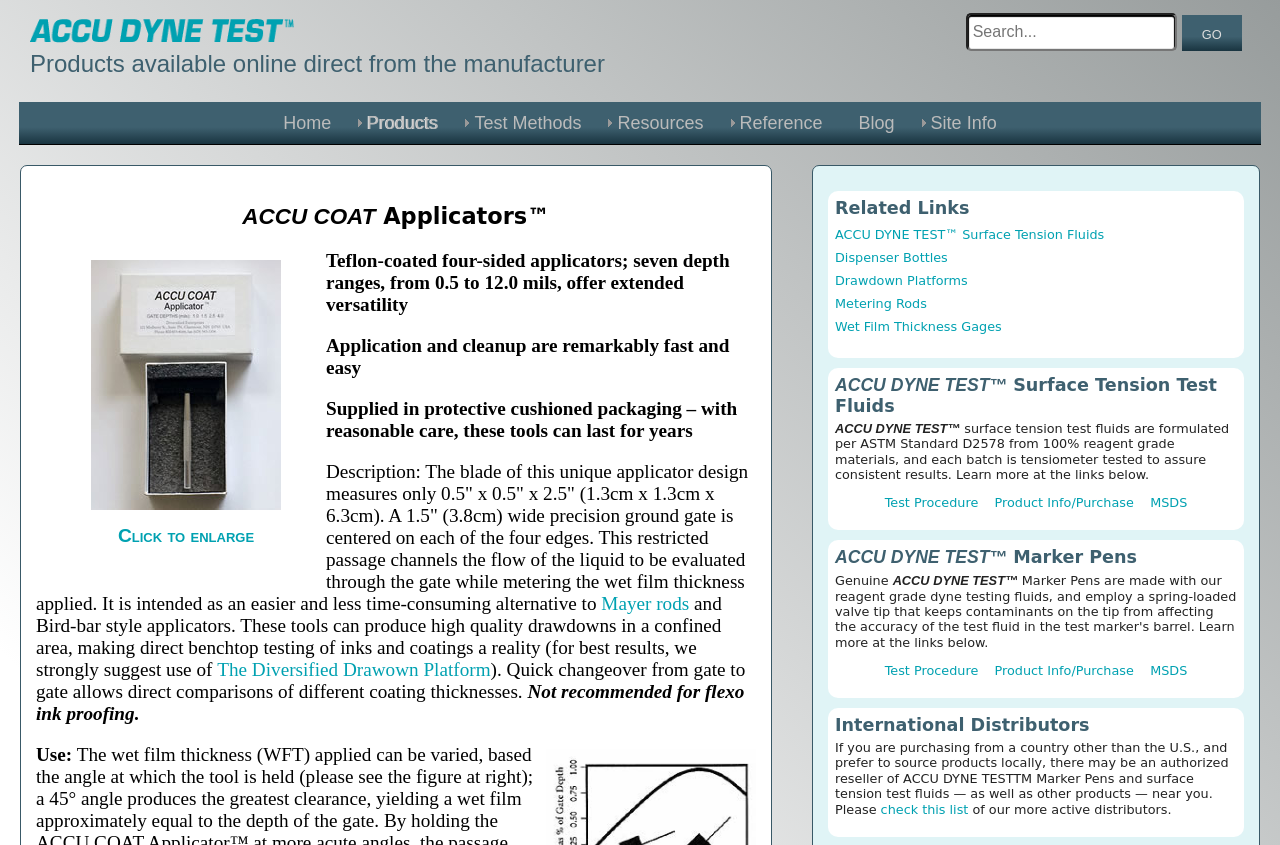What is the recommended angle to hold the tool for maximum clearance?
Ensure your answer is thorough and detailed.

According to the product description, holding the tool at a 45° angle produces the greatest clearance, yielding a wet film approximately equal to the depth of the gate.